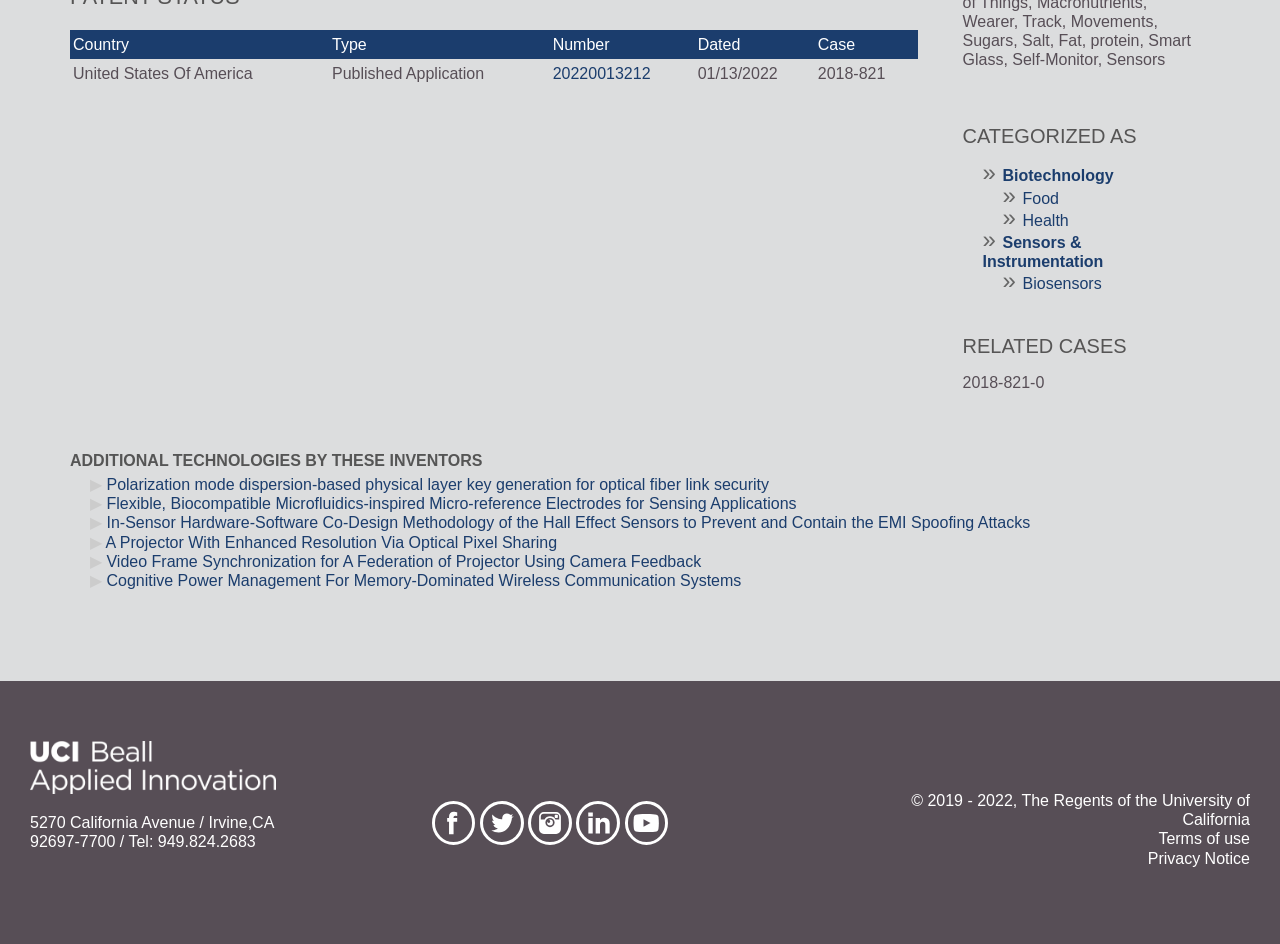Show me the bounding box coordinates of the clickable region to achieve the task as per the instruction: "View the categorized topic 'Biotechnology'".

[0.783, 0.177, 0.87, 0.195]